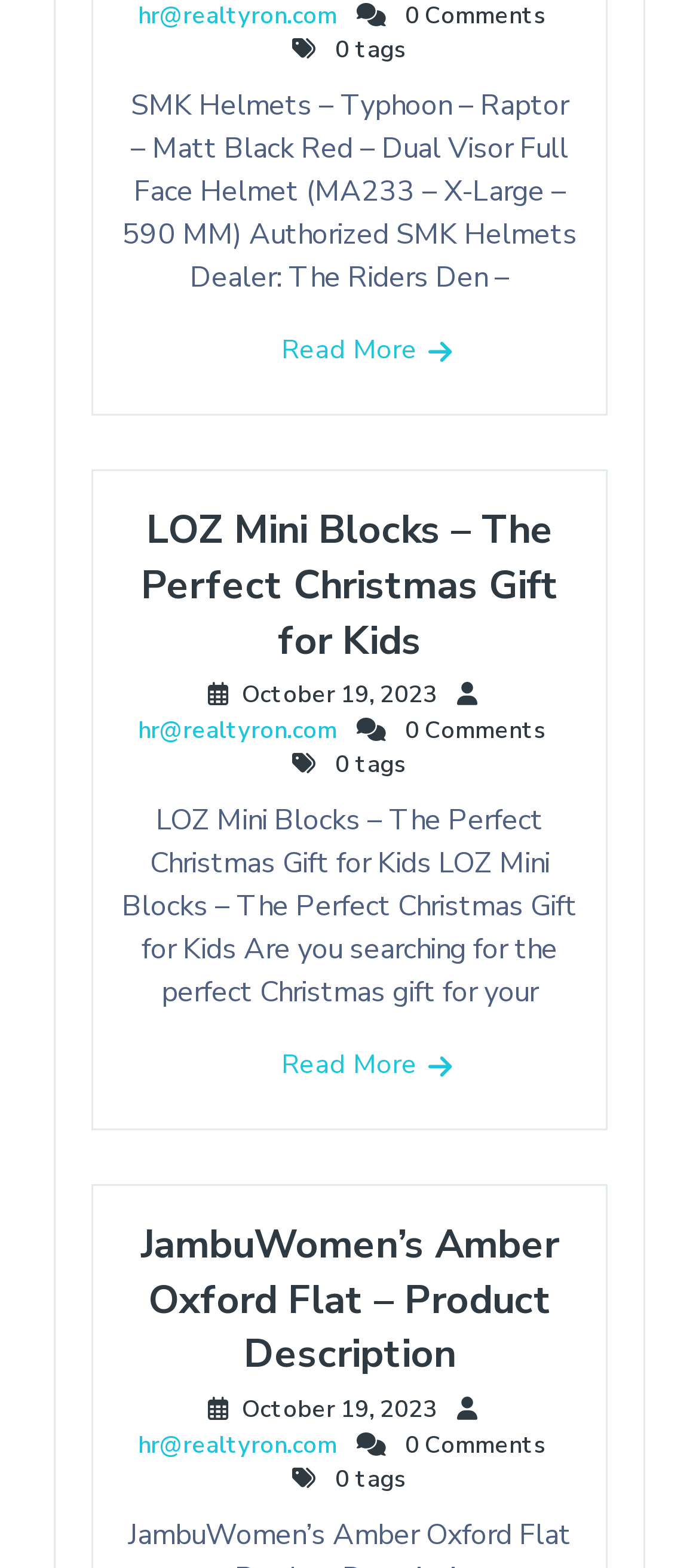What is the contact email address mentioned on the page?
From the image, respond using a single word or phrase.

hr@realtyron.com